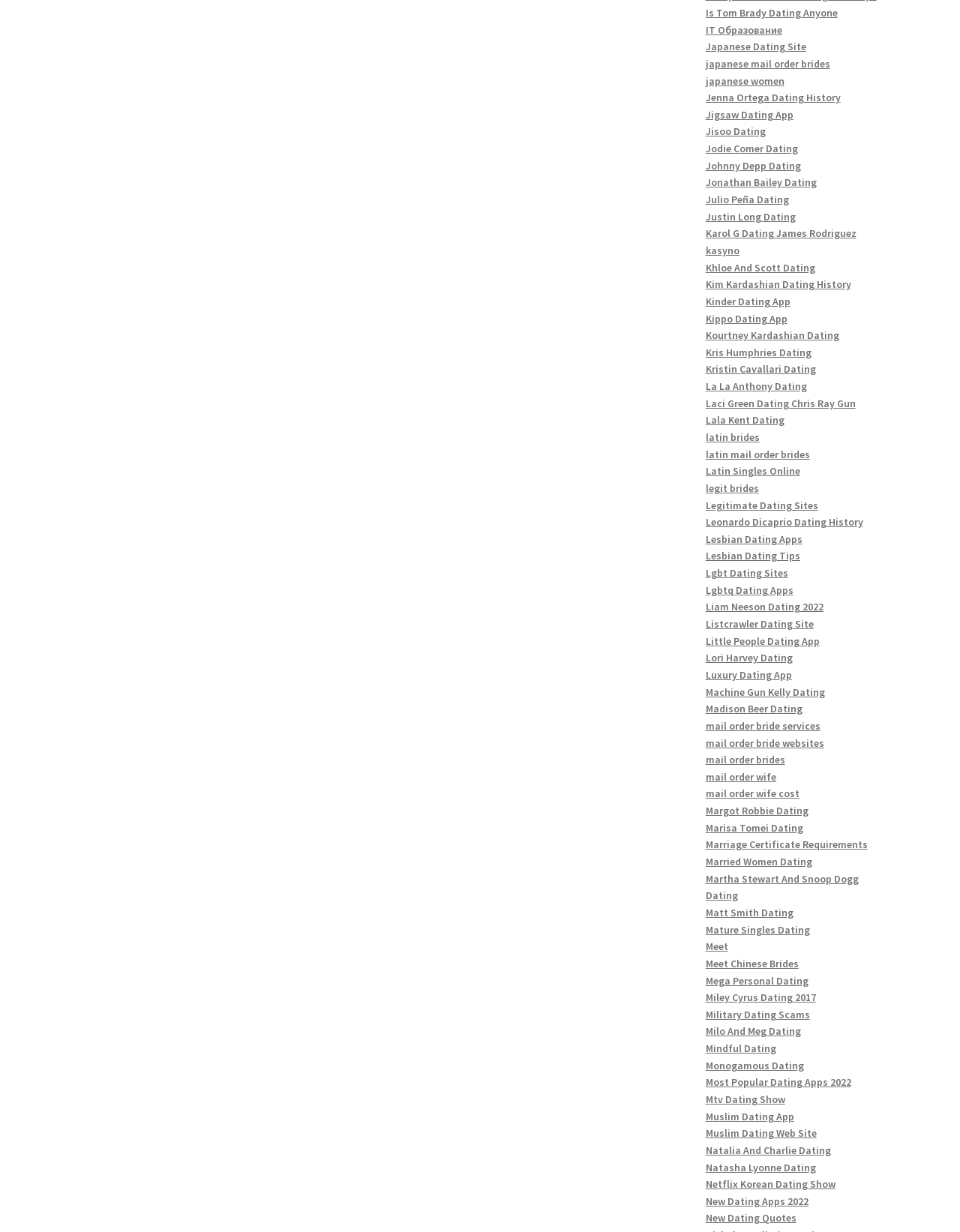Give a one-word or short phrase answer to this question: 
Is there a link about Tom Brady's dating history?

Yes